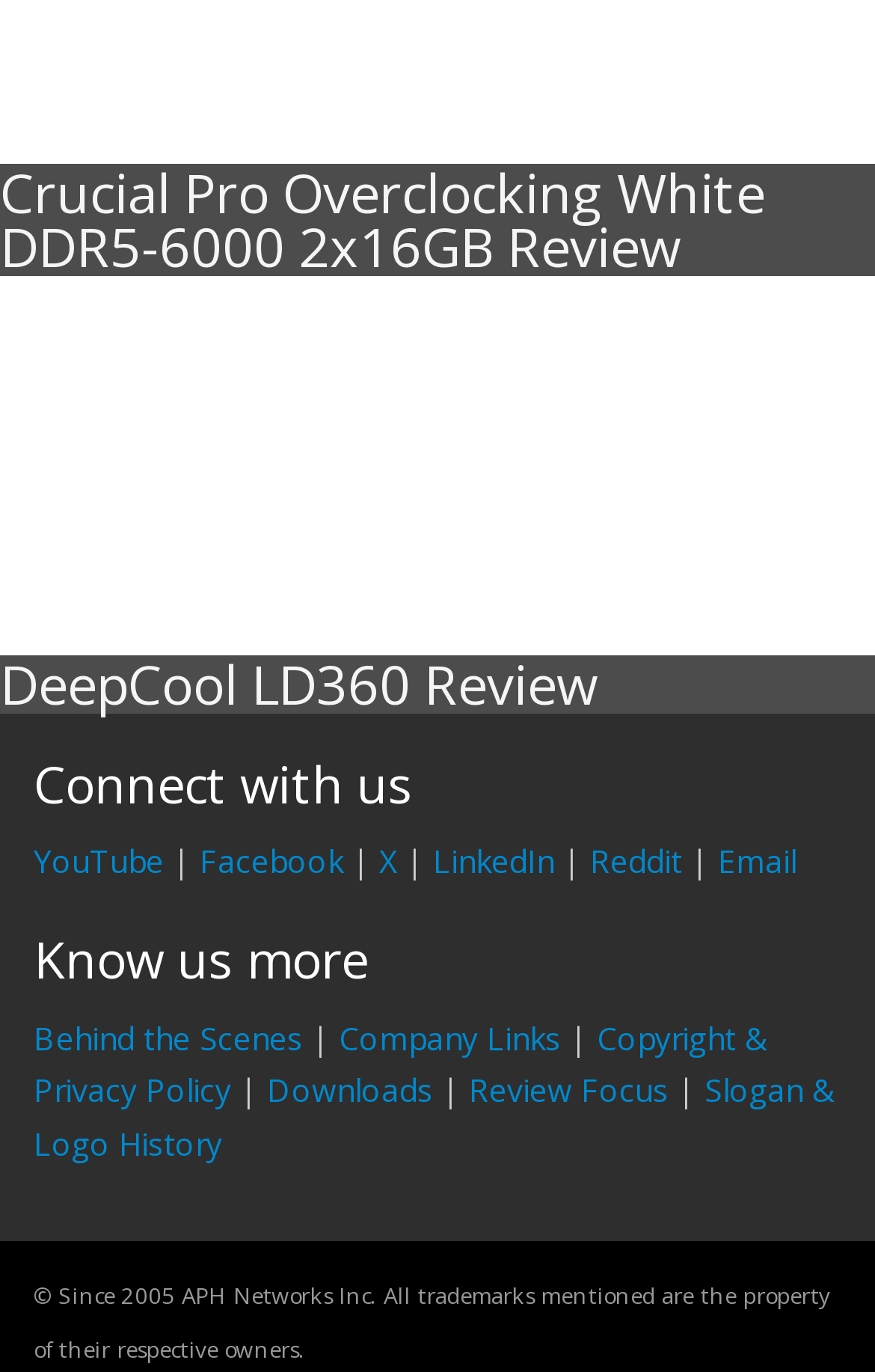Answer the question with a single word or phrase: 
What is the name of the review focus?

Review Focus